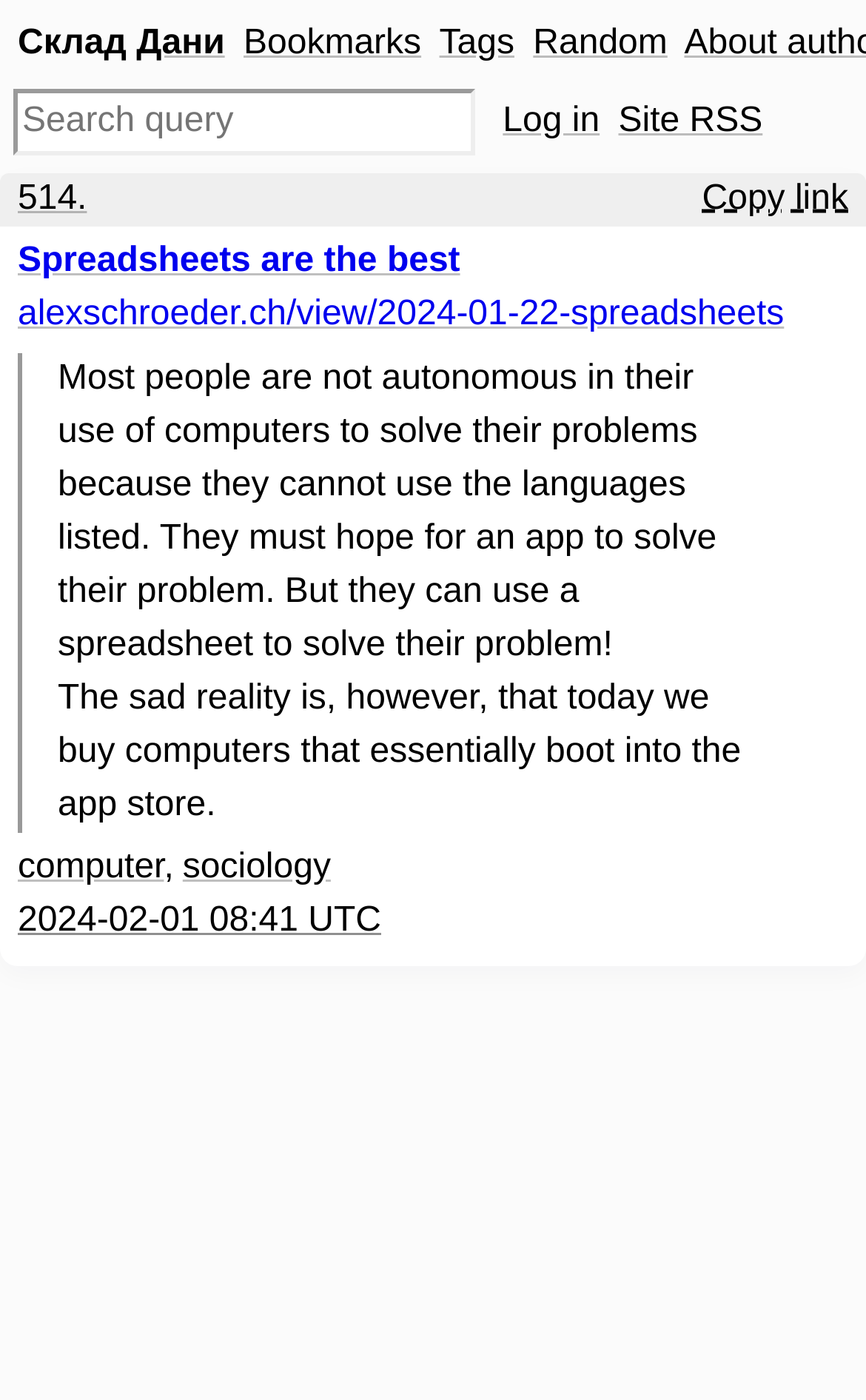Extract the bounding box of the UI element described as: "514.".

[0.021, 0.129, 0.1, 0.155]